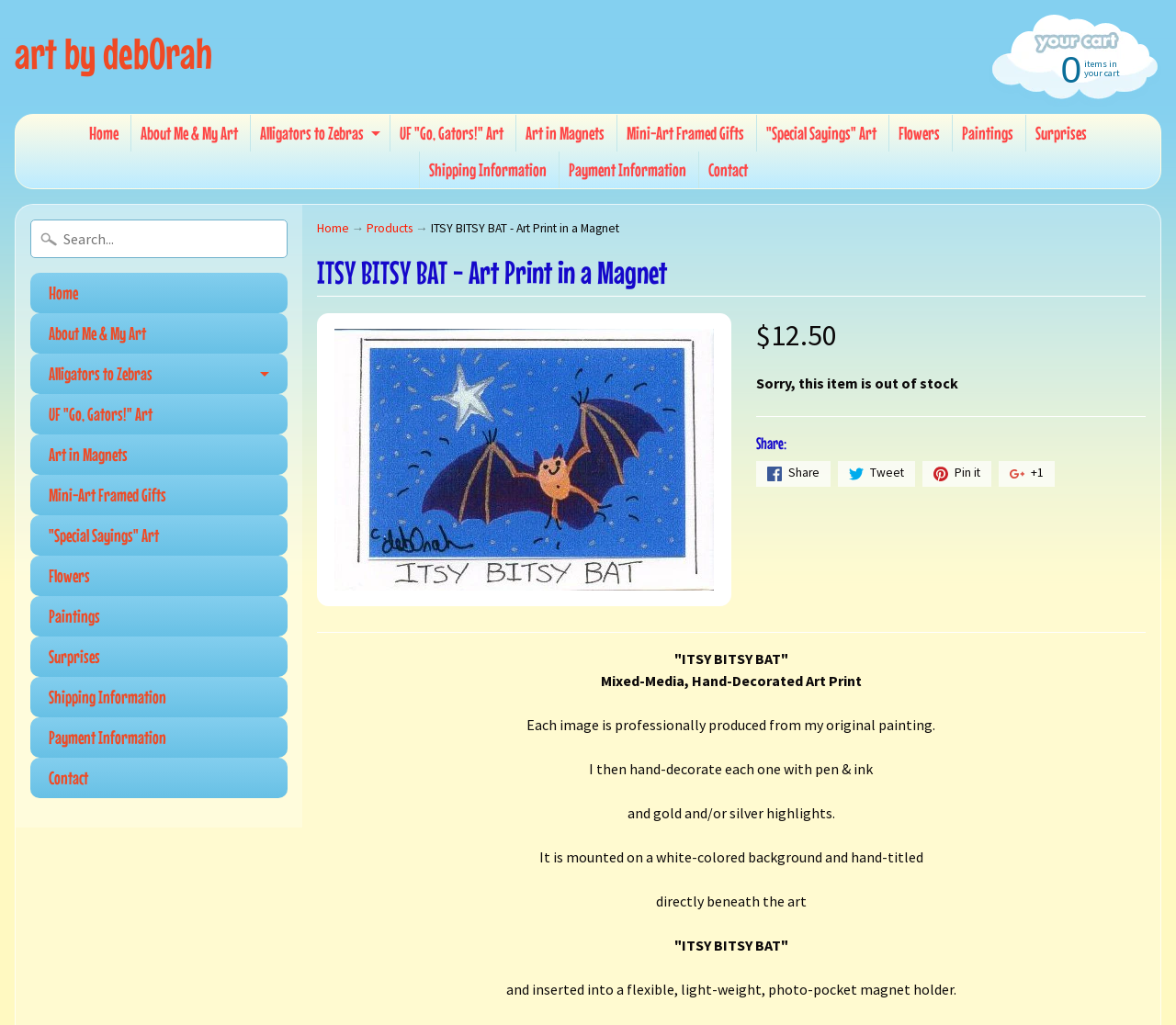What is the price of the art print?
Please provide a single word or phrase as your answer based on the screenshot.

$12.50